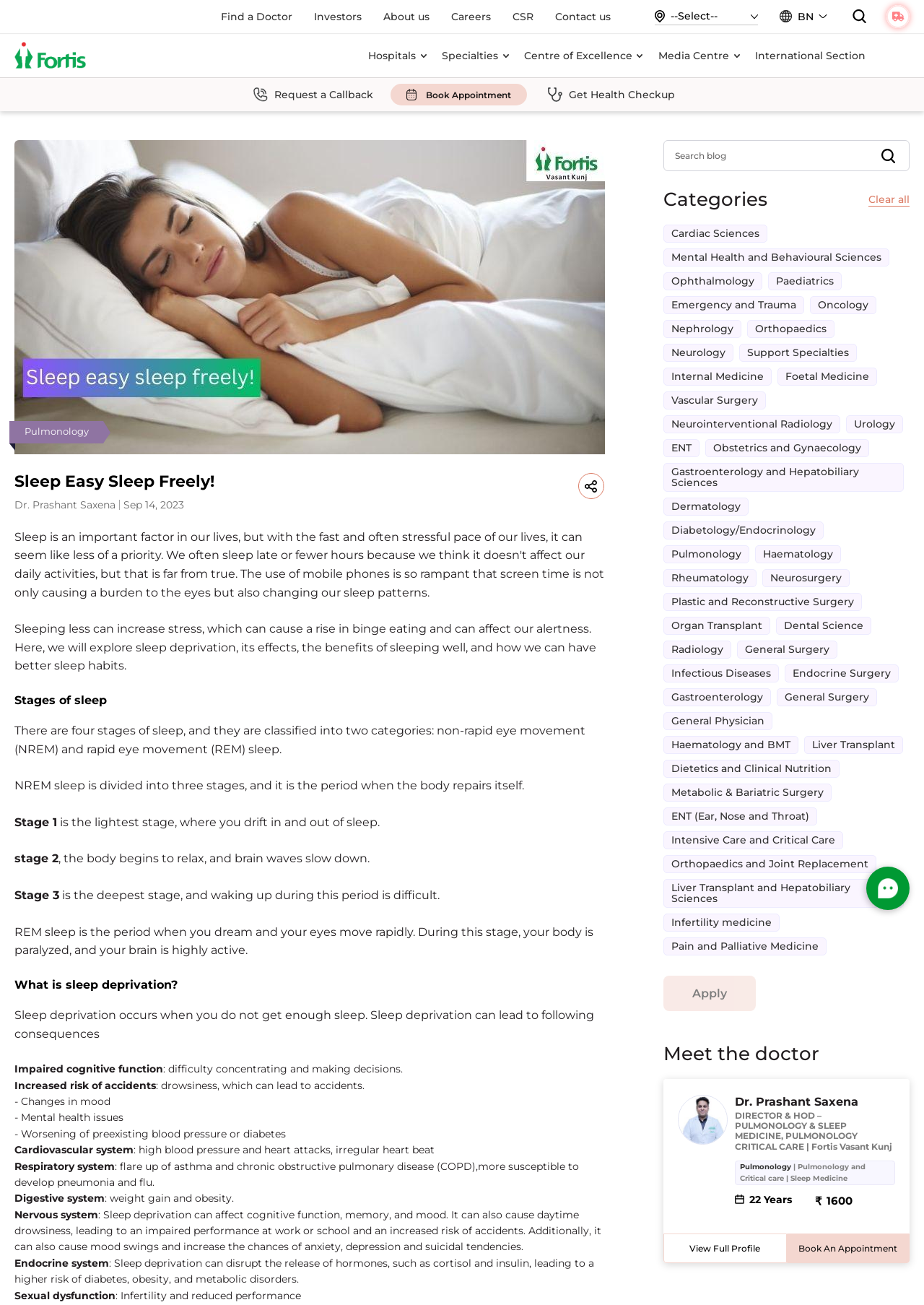Please locate the bounding box coordinates of the element that should be clicked to complete the given instruction: "Click on the 'Book Appointment' button".

[0.422, 0.064, 0.57, 0.081]